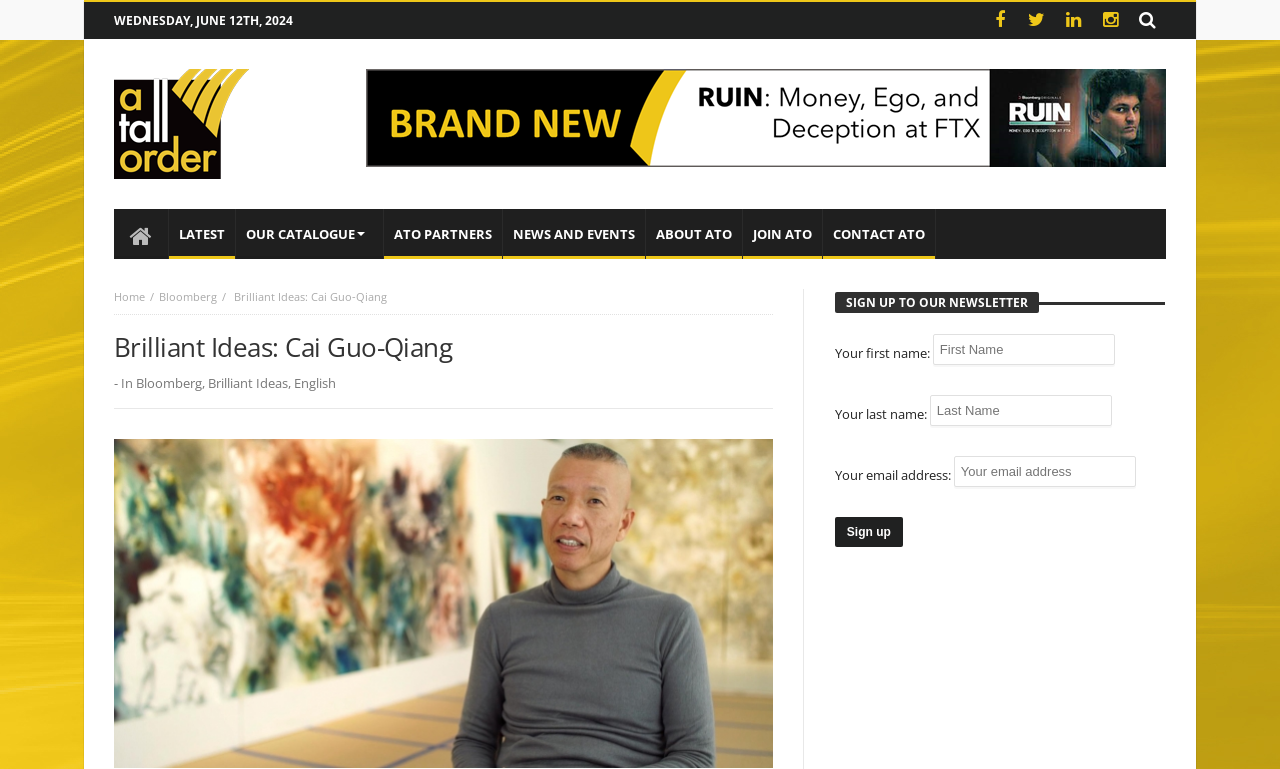Describe in detail what you see on the webpage.

This webpage is about Cai Guo-Qiang, a renowned artist, and appears to be a profile or exhibition page. At the top, there is a date "WEDNESDAY, JUNE 12TH, 2024" and a row of social media icons. Below that, there is a heading "A Tall Order" with a link and an image. 

On the left side, there is a navigation menu with links to "LATEST", "OUR CATALOGUE", "ATO PARTNERS", "NEWS AND EVENTS", "ABOUT ATO", "JOIN ATO", and "CONTACT ATO". Below the navigation menu, there is a section with links to "Home" and "Bloomberg", followed by a heading "Brilliant Ideas: Cai Guo-Qiang" and a subheading "- In Bloomberg". 

The main content area has a large figure or image that takes up most of the space. At the bottom, there is a section to sign up for a newsletter, with input fields for first name, last name, and email address, and a "Sign up" button.